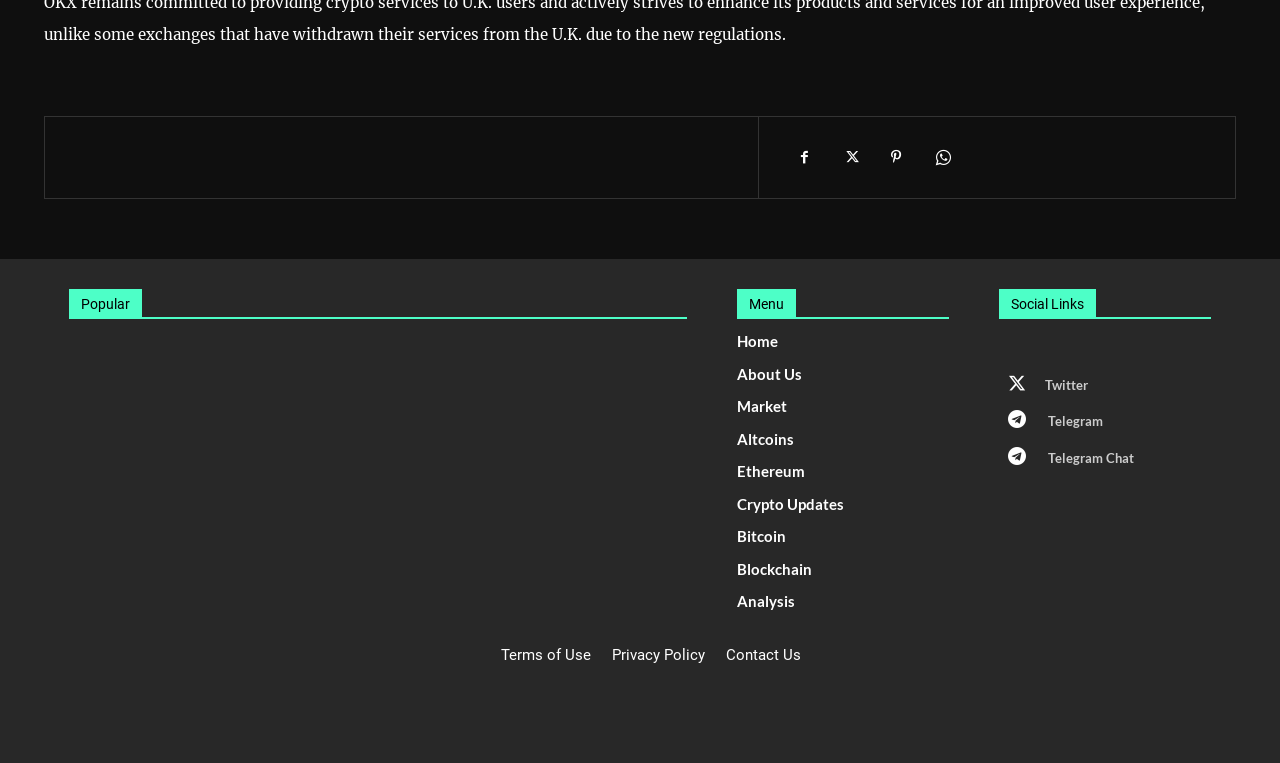Give a one-word or one-phrase response to the question:
How many menu items are there?

8